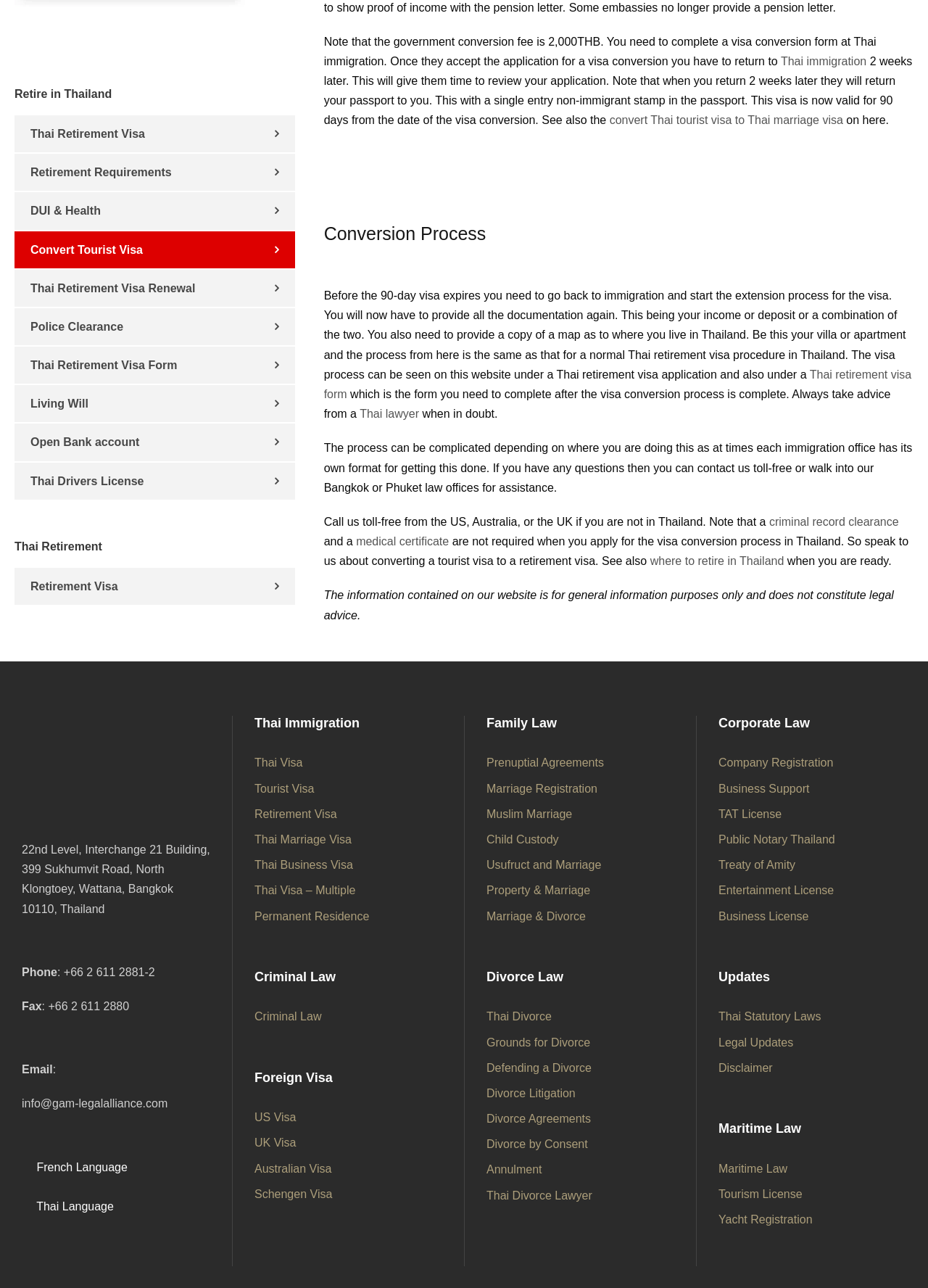Answer the question in a single word or phrase:
What is required for the visa extension process?

income or deposit or a combination of the two